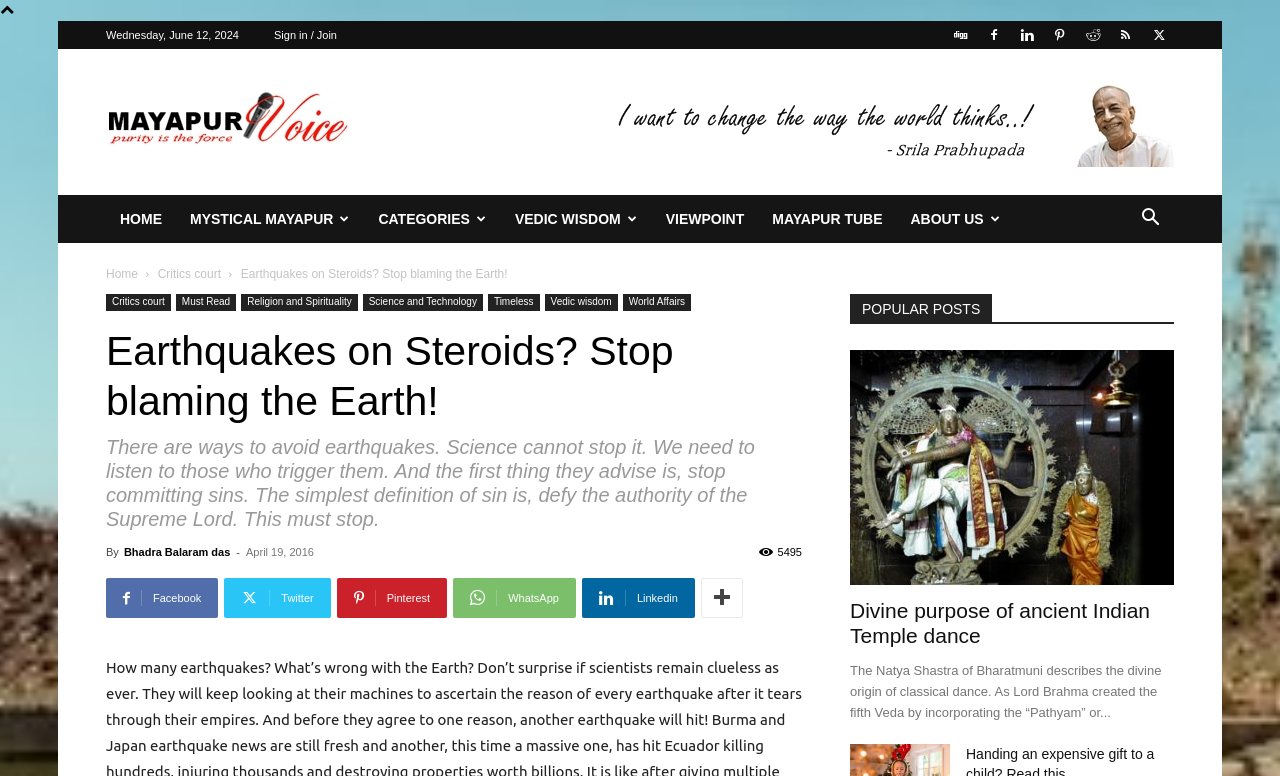Using the element description: "Sign in / Join", determine the bounding box coordinates. The coordinates should be in the format [left, top, right, bottom], with values between 0 and 1.

[0.214, 0.037, 0.263, 0.053]